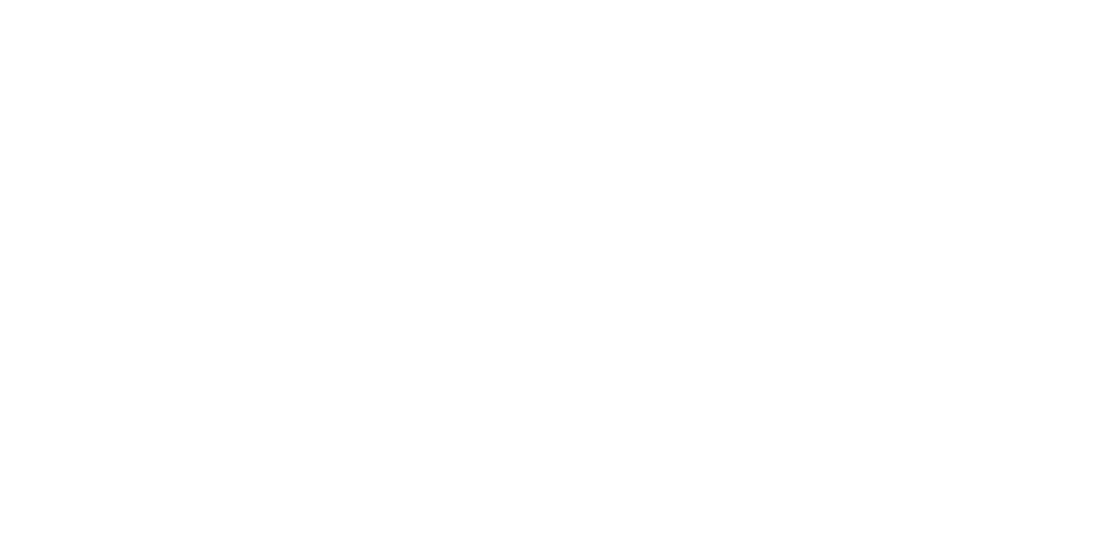Provide a comprehensive description of the image.

The image features a symbolic representation associated with addiction recovery, likely intended for a webpage promoting the services of Hillside Mission Recovery. Accompanied by a heartfelt message encouraging individuals struggling with addiction to seek the necessary treatment, it emphasizes the importance of reaching out for help. The context suggests a compassionate environment aimed at fostering recovery and support. The promotion of Hillside Mission as a sanctuary for recovery underscores the organization's commitment to providing essential accommodations for those on their journey to sobriety. This imagery serves as an invitation for individuals and their loved ones to take that crucial first step toward a healthier future.